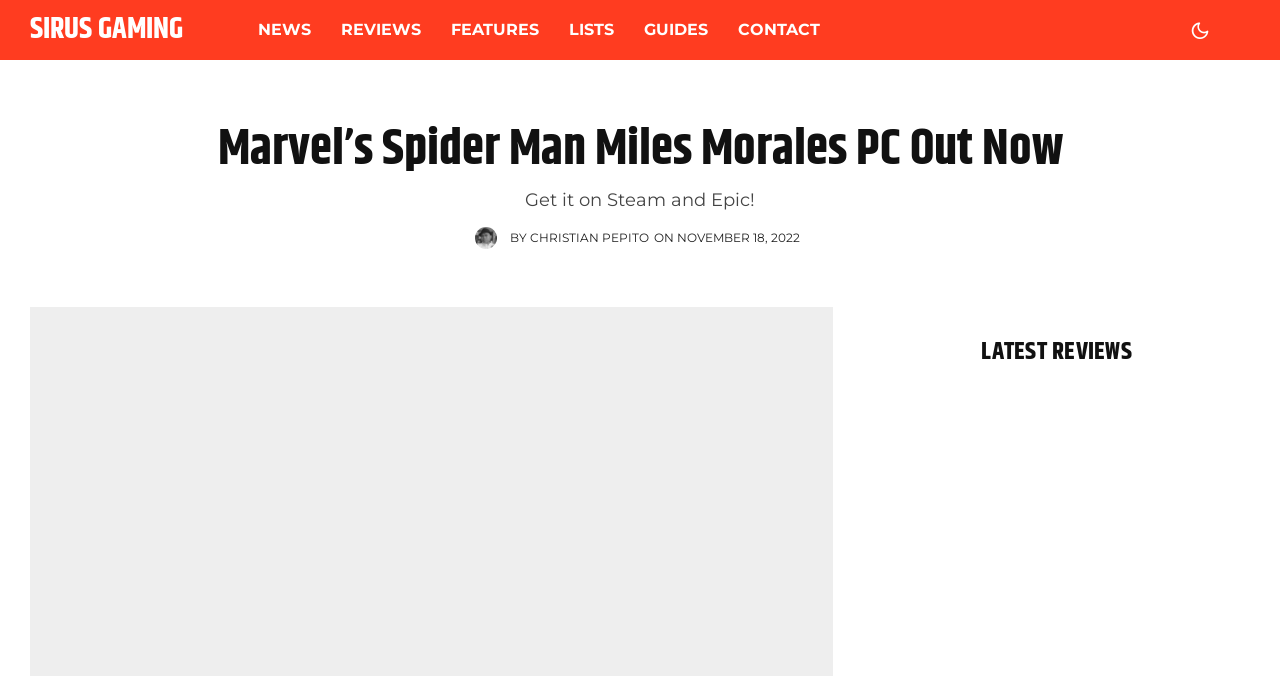Identify the bounding box coordinates of the specific part of the webpage to click to complete this instruction: "Share on social media".

None